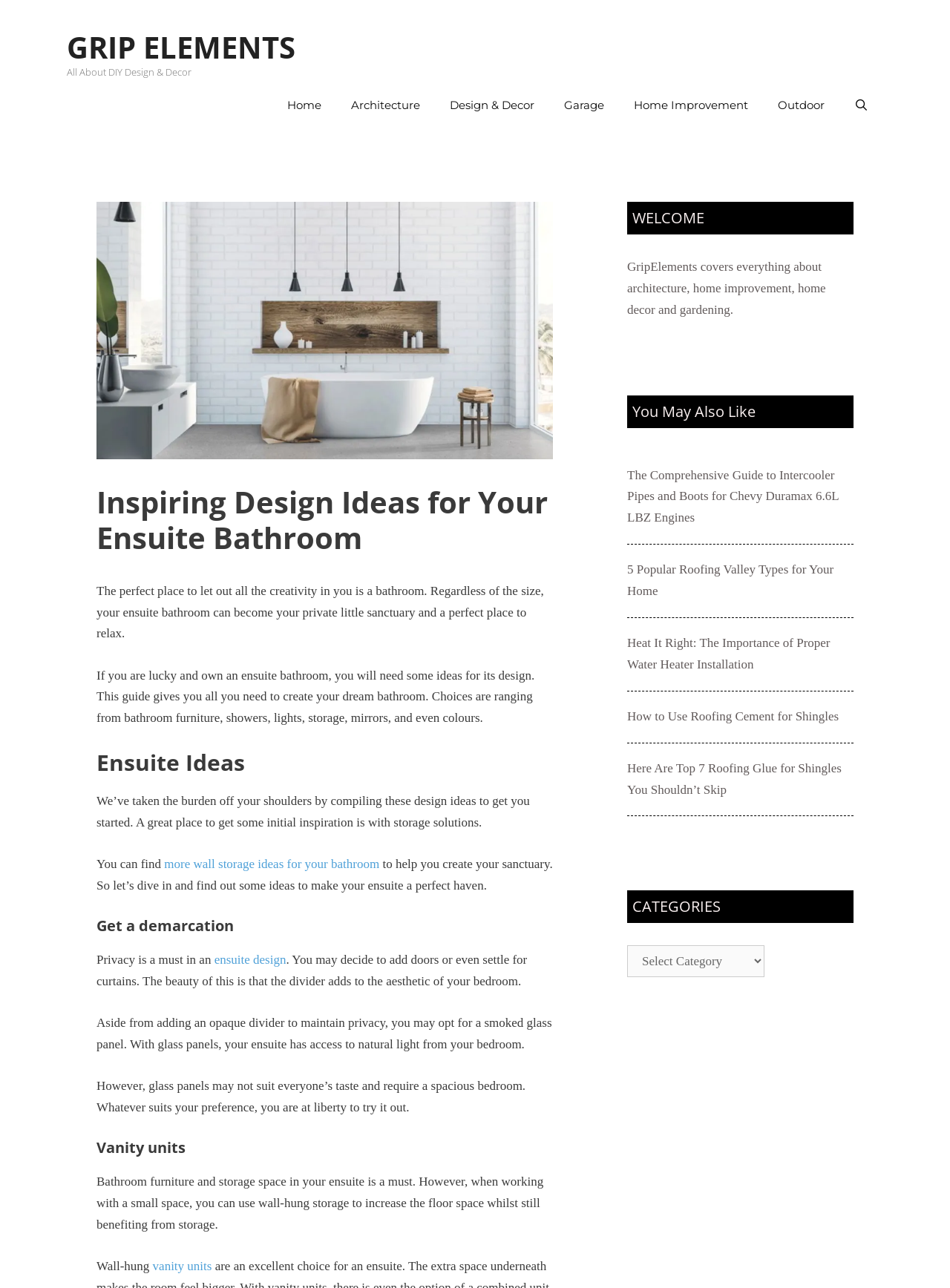Find the bounding box coordinates of the element to click in order to complete the given instruction: "Explore more wall storage ideas for your bathroom."

[0.173, 0.666, 0.399, 0.676]